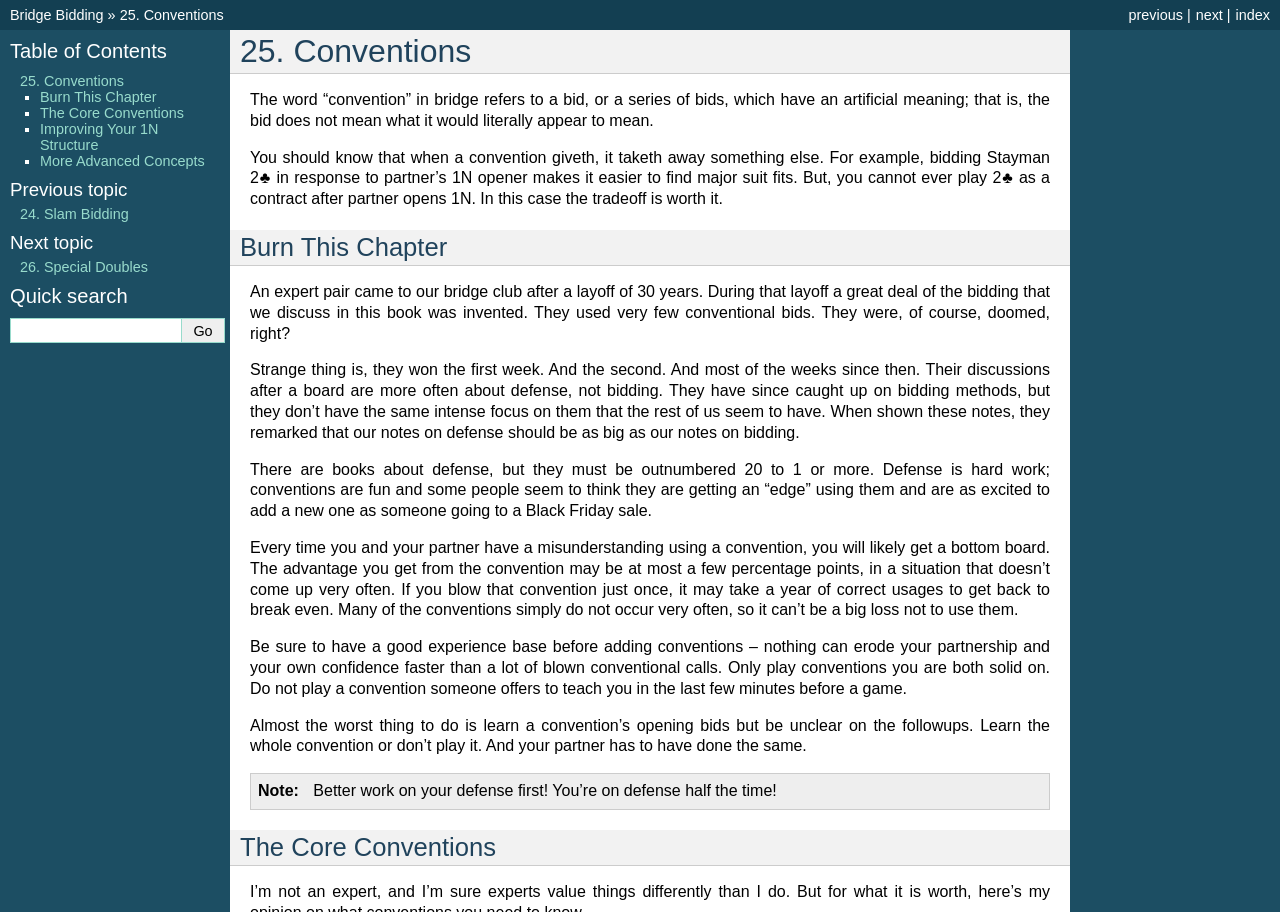What is the relationship between the 'previous topic' and 'next topic' links?
Using the image, elaborate on the answer with as much detail as possible.

The 'previous topic' and 'next topic' links are navigation links that allow the user to move between different topics or chapters in the bridge bidding guide. They are likely part of a sequence of topics, with the 'previous topic' link leading to the previous chapter and the 'next topic' link leading to the next chapter.